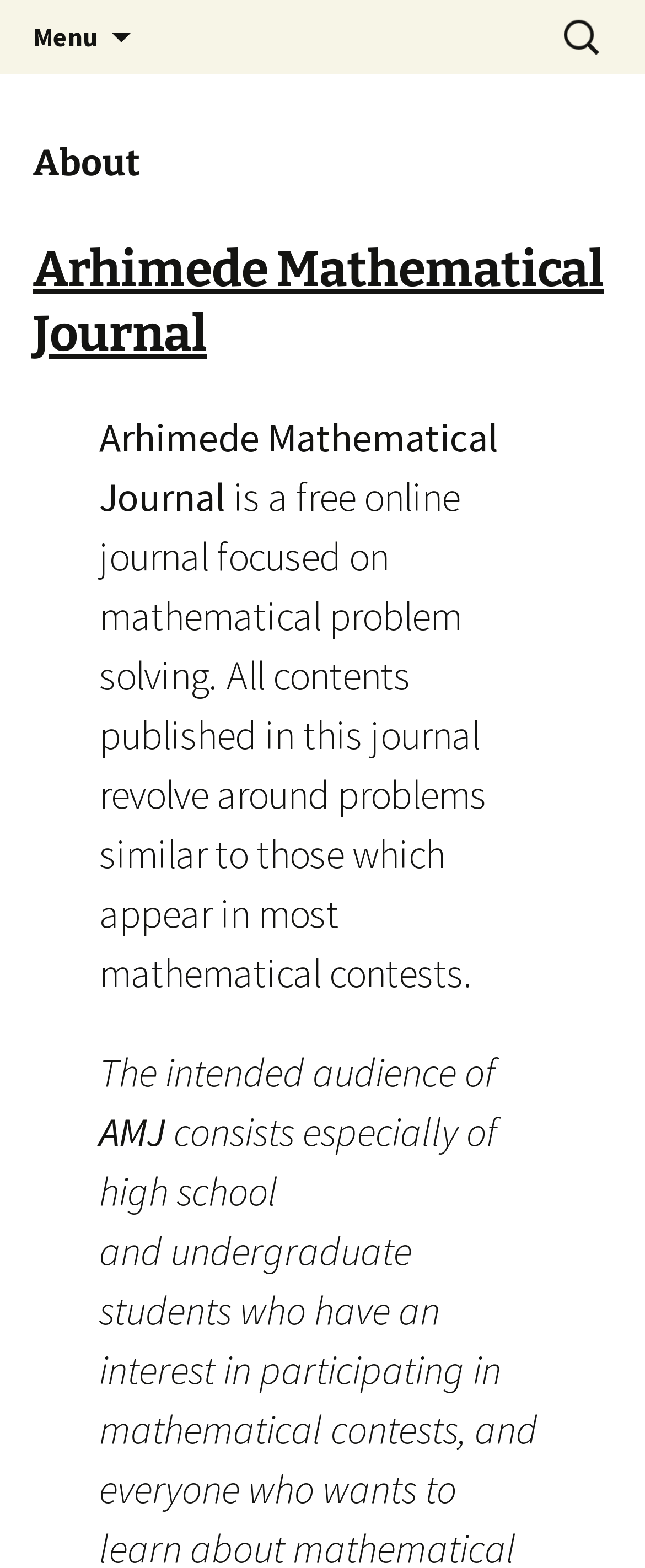Based on the description "Menu", find the bounding box of the specified UI element.

[0.0, 0.0, 0.203, 0.047]